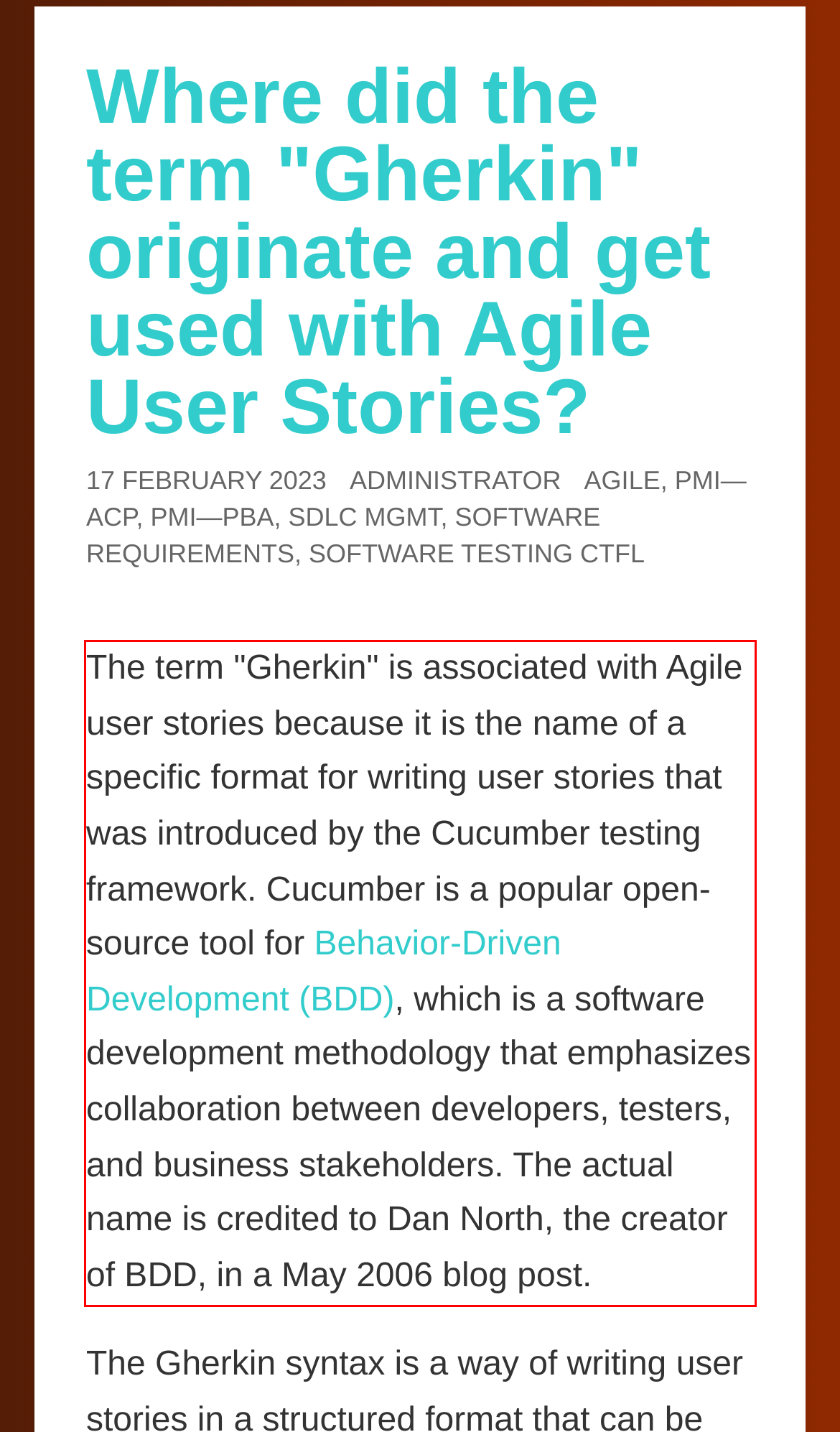You are provided with a screenshot of a webpage that includes a red bounding box. Extract and generate the text content found within the red bounding box.

The term "Gherkin" is associated with Agile user stories because it is the name of a specific format for writing user stories that was introduced by the Cucumber testing framework. Cucumber is a popular open-source tool for Behavior-Driven Development (BDD), which is a software development methodology that emphasizes collaboration between developers, testers, and business stakeholders. The actual name is credited to Dan North, the creator of BDD, in a May 2006 blog post.